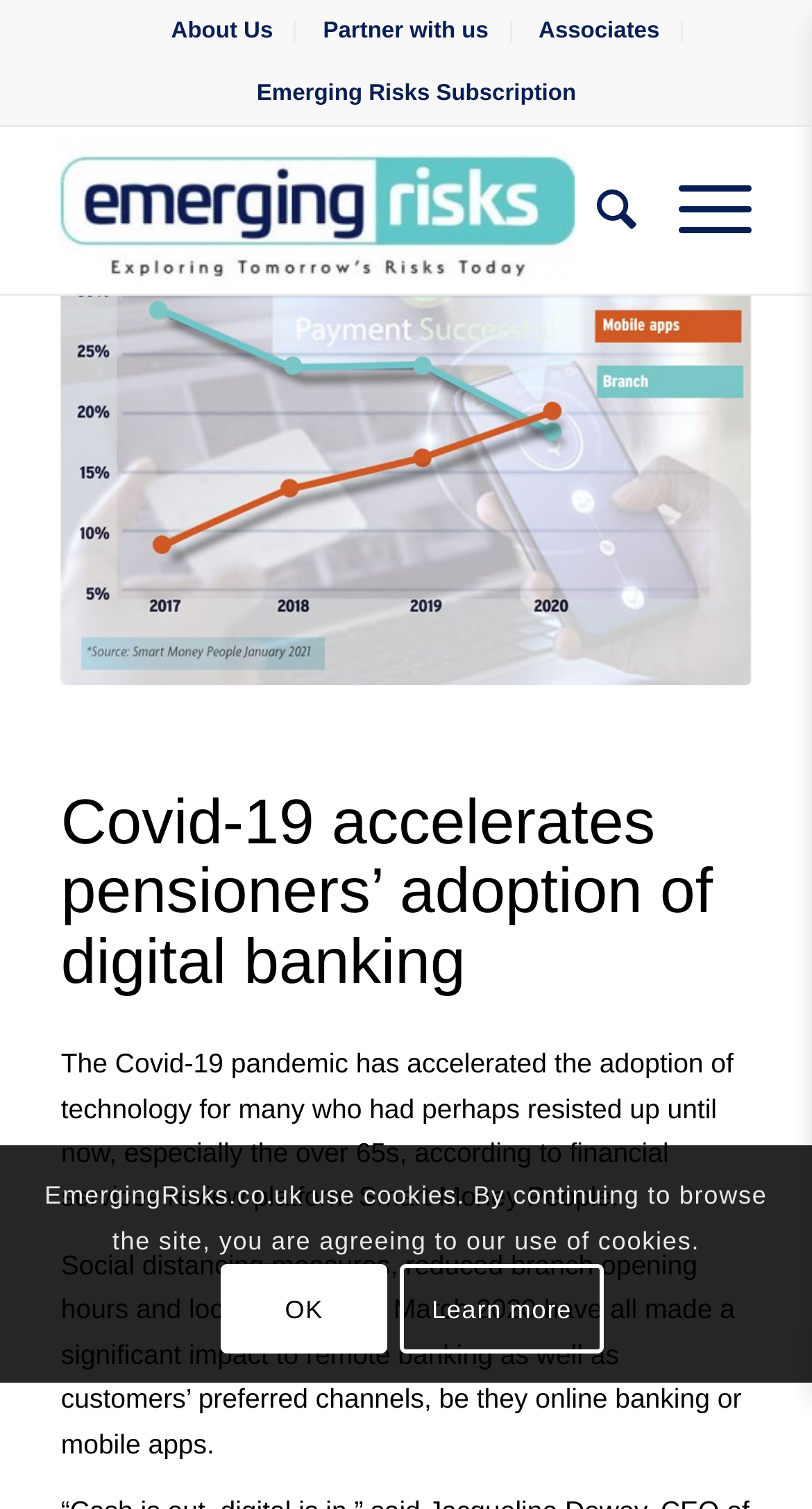Is the search function visible?
Please answer the question with as much detail as possible using the screenshot.

I found a link element with the text 'Search' which is not hidden, indicating that the search function is visible.